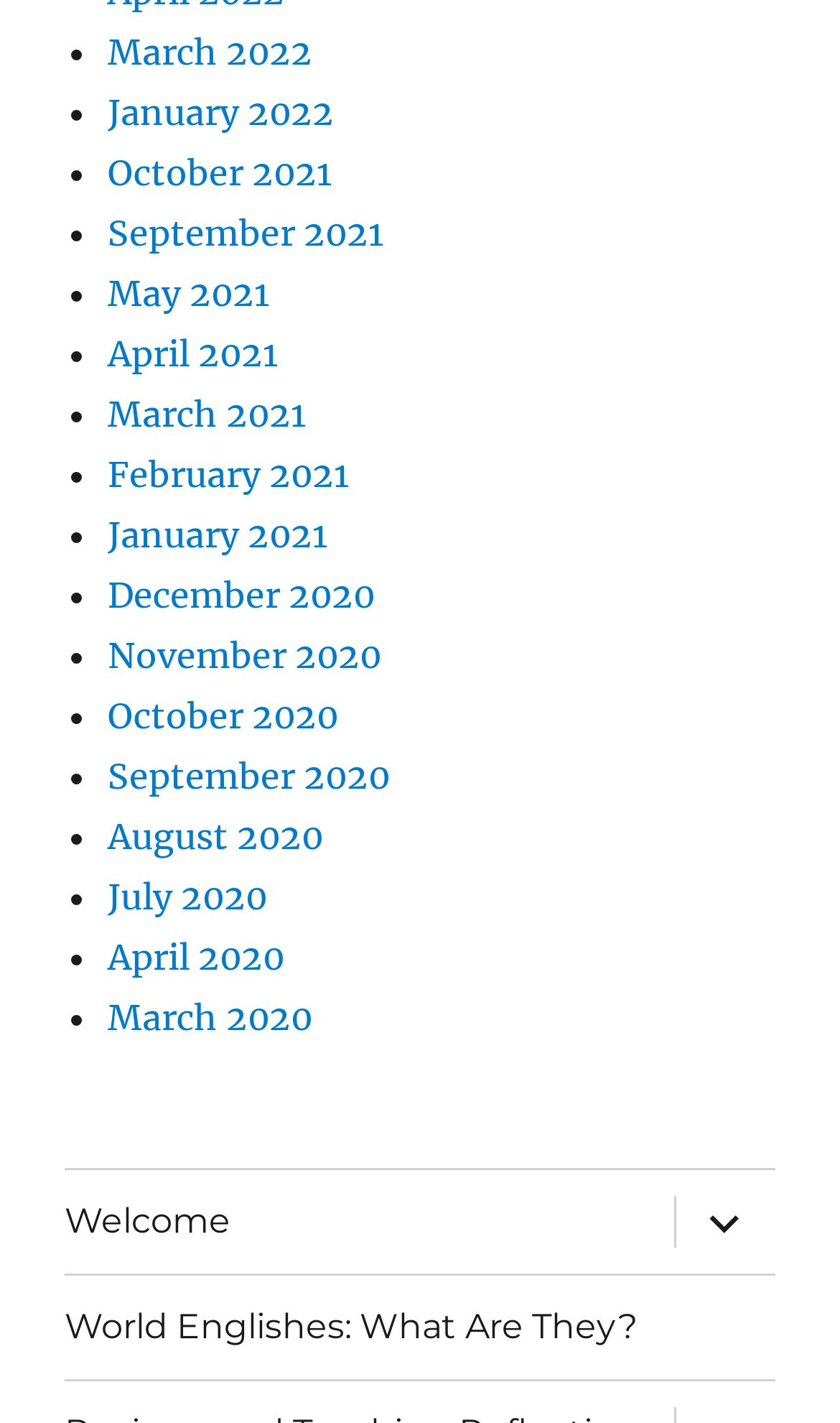Please determine the bounding box coordinates for the UI element described as: "World Englishes: What Are They?".

[0.077, 0.896, 0.923, 0.969]